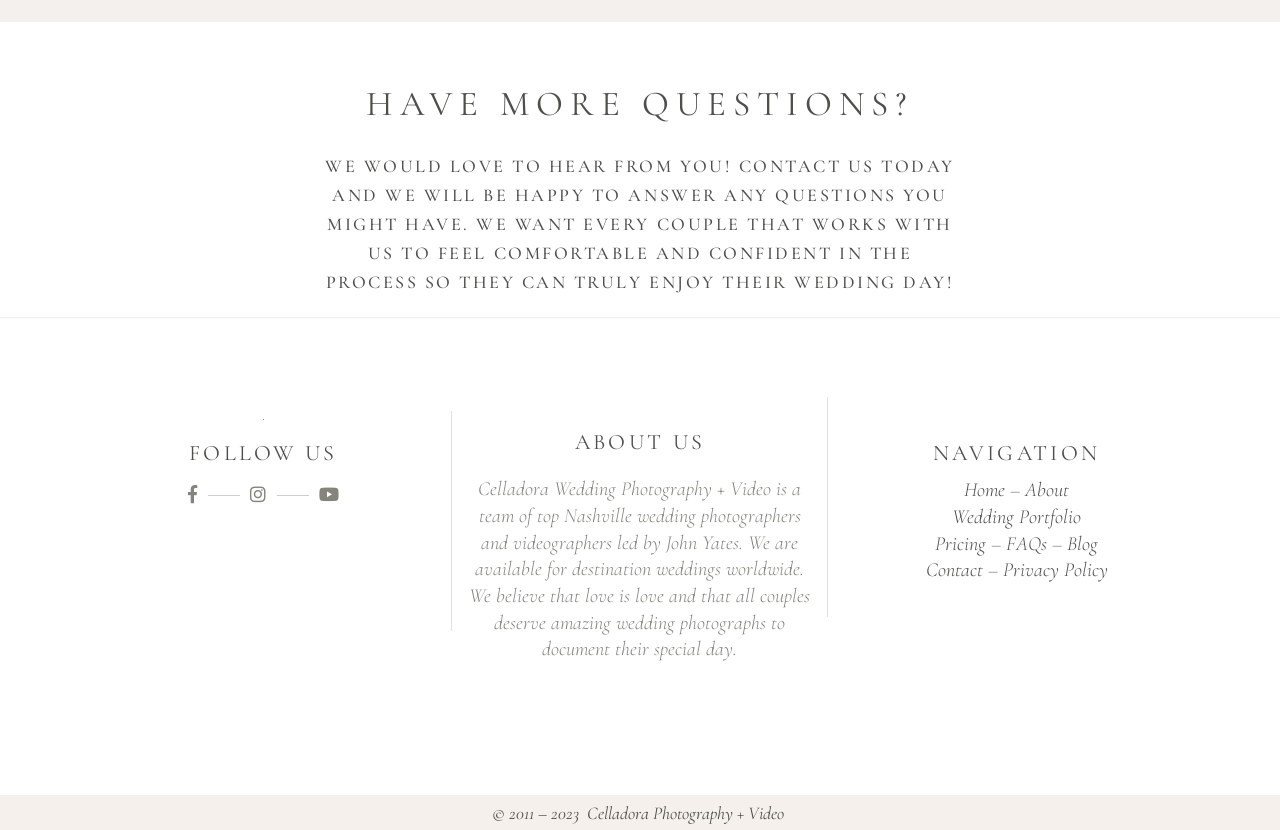What is the profession of John Yates?
Please craft a detailed and exhaustive response to the question.

According to the webpage, John Yates is the leader of Celladora Wedding Photography + Video, which suggests that he is a wedding photographer.